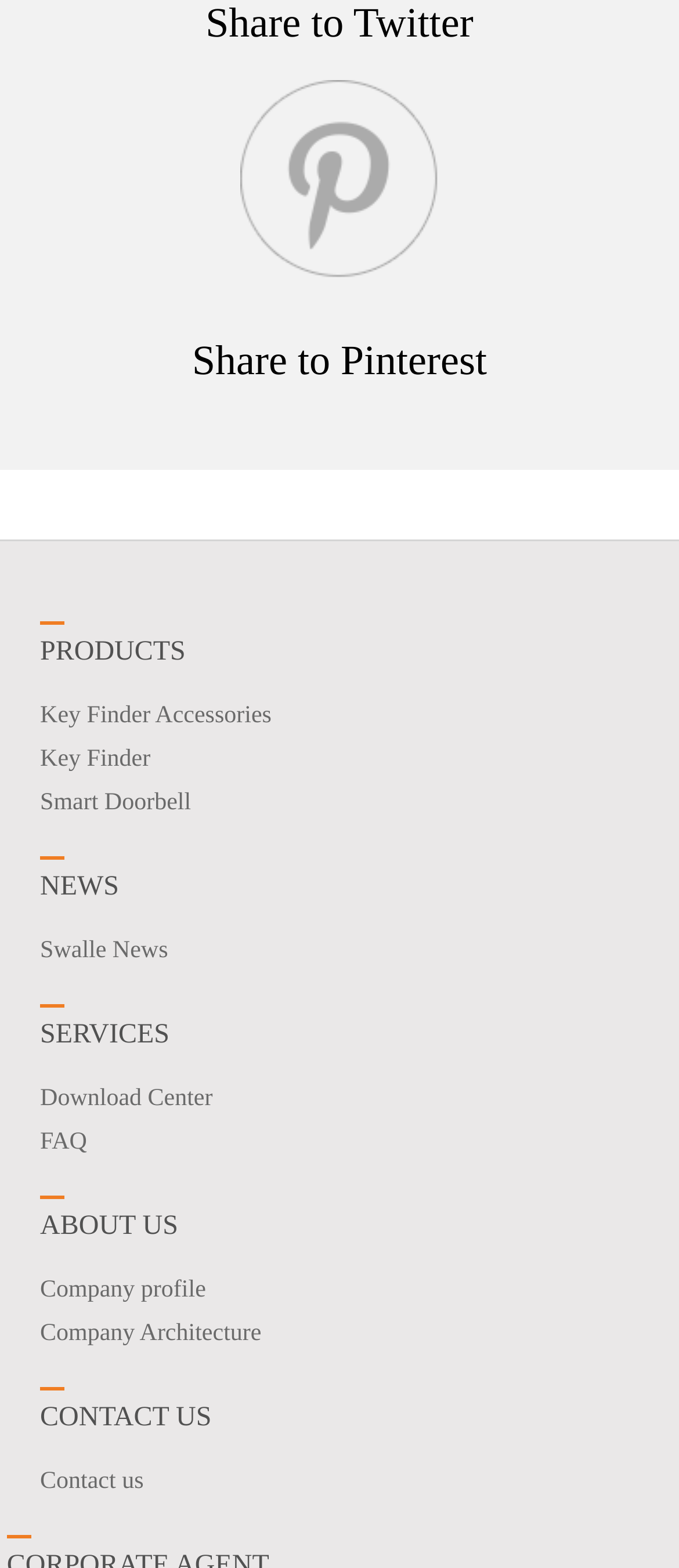Please identify the bounding box coordinates of the area that needs to be clicked to follow this instruction: "Contact us".

[0.059, 0.937, 0.212, 0.954]